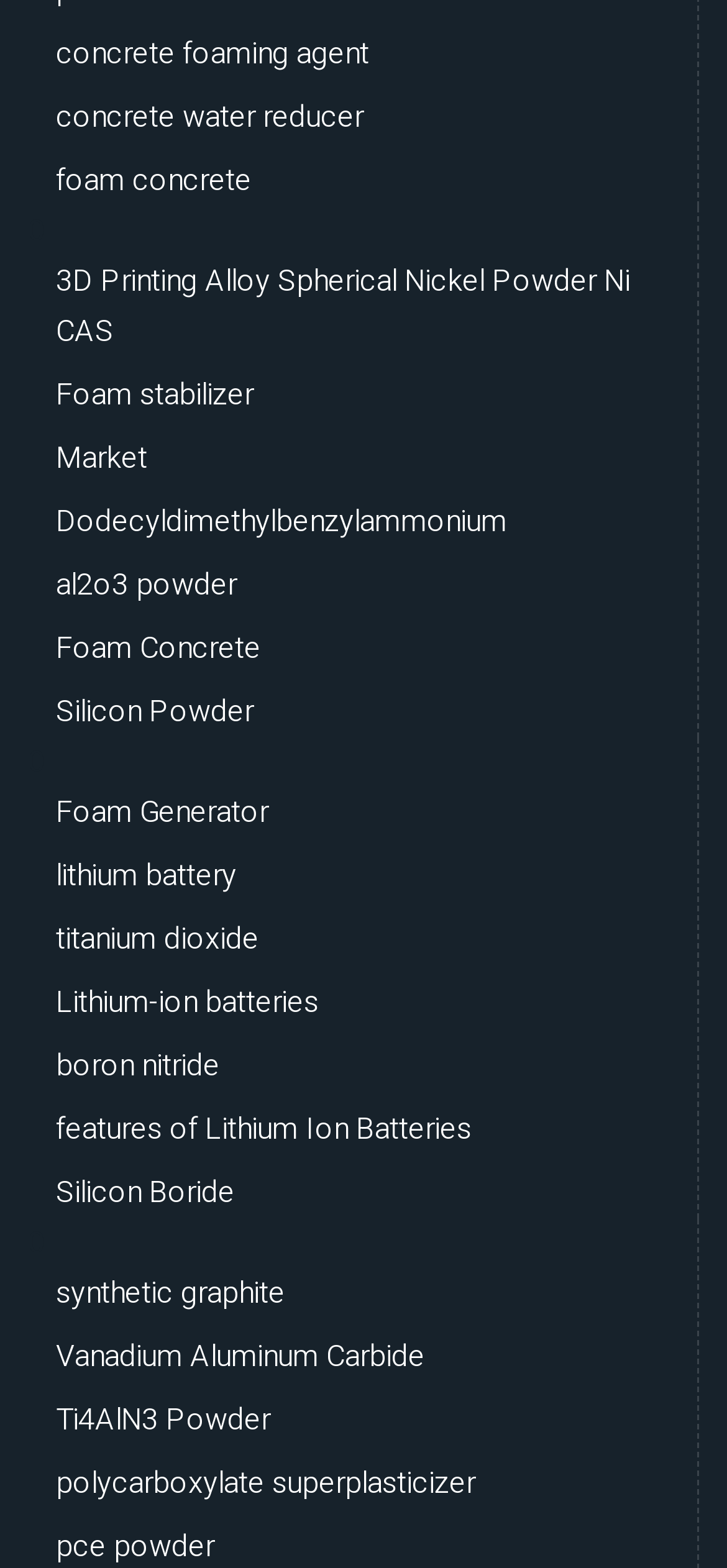How many links are on the webpage?
Refer to the image and respond with a one-word or short-phrase answer.

21